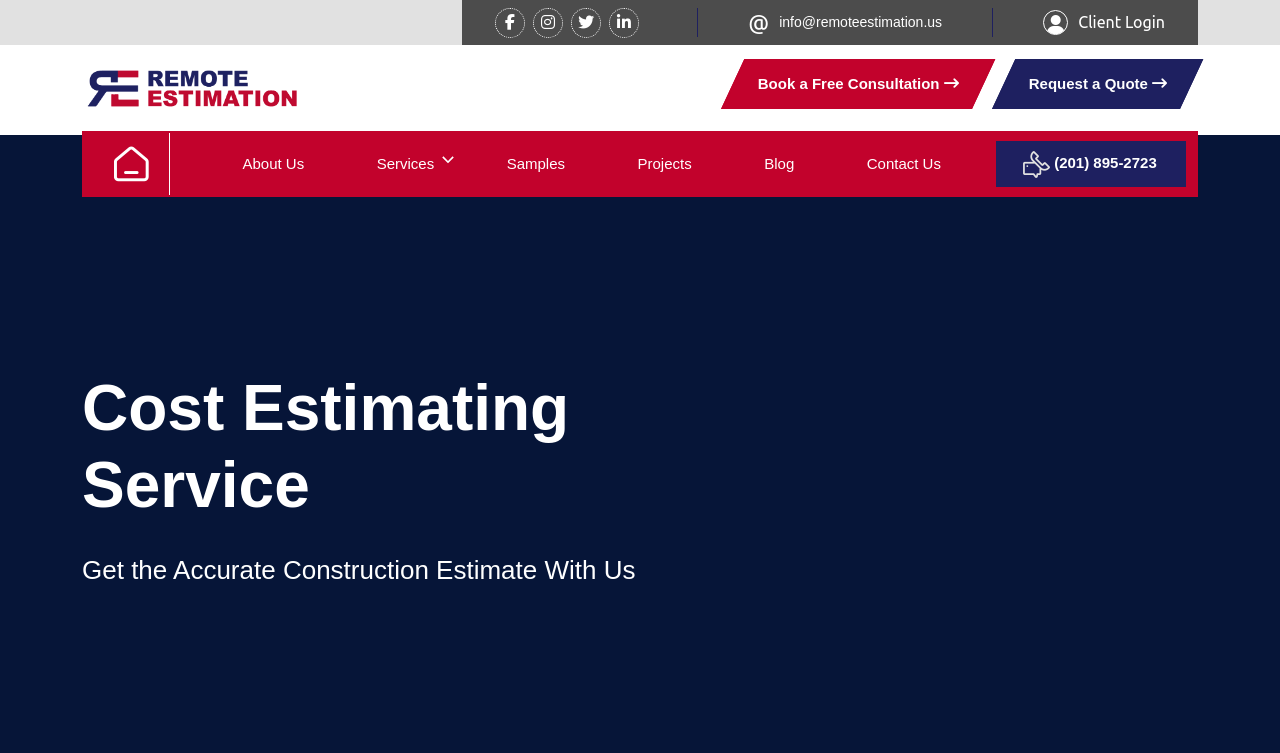Identify and provide the title of the webpage.

Cost Estimating Service